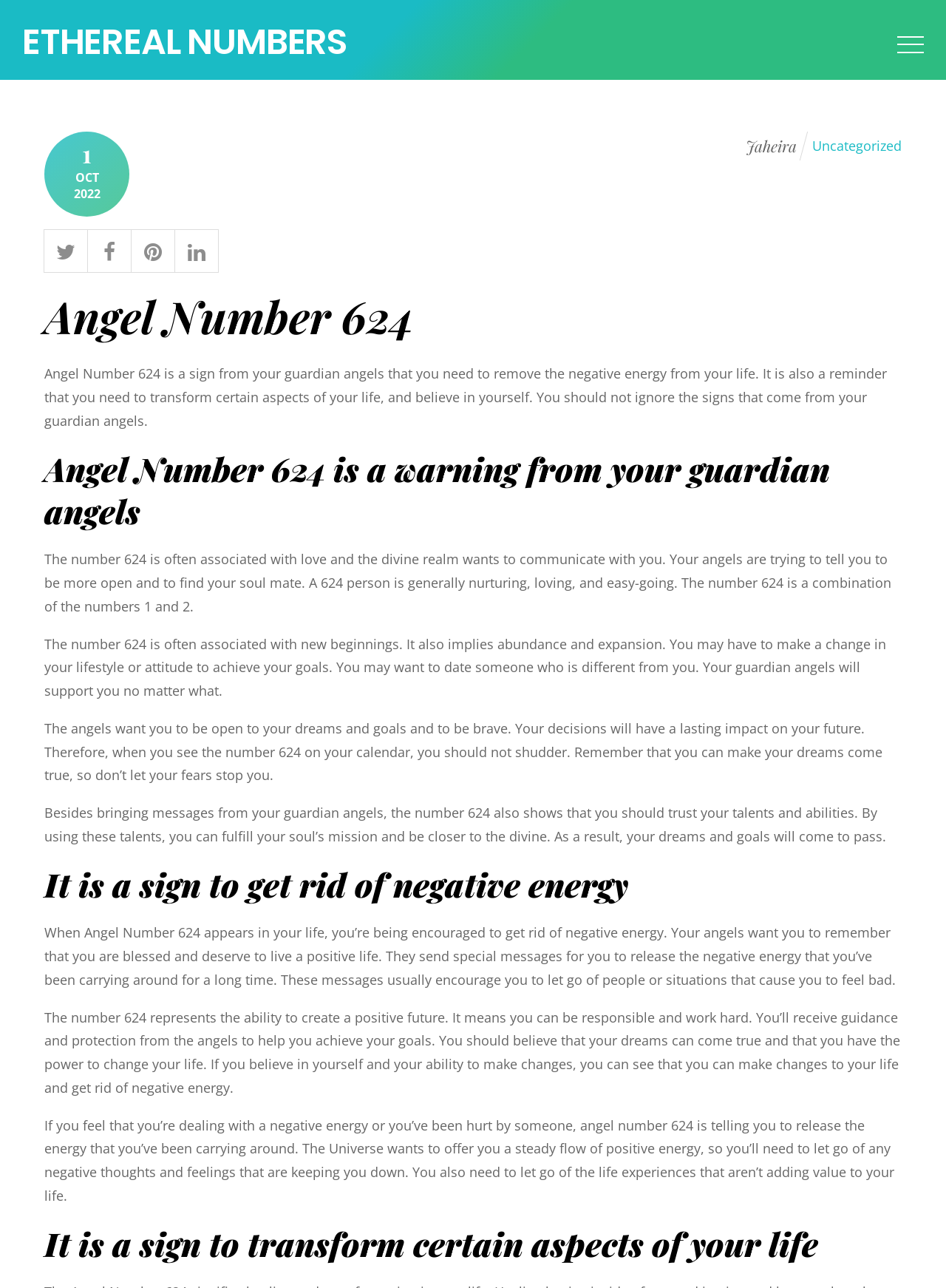Refer to the image and offer a detailed explanation in response to the question: What is the role of guardian angels in Angel Number 624?

The webpage suggests that guardian angels play a role in providing guidance and protection to individuals who see Angel Number 624. This is mentioned in the StaticText elements that describe the meaning and significance of the number.